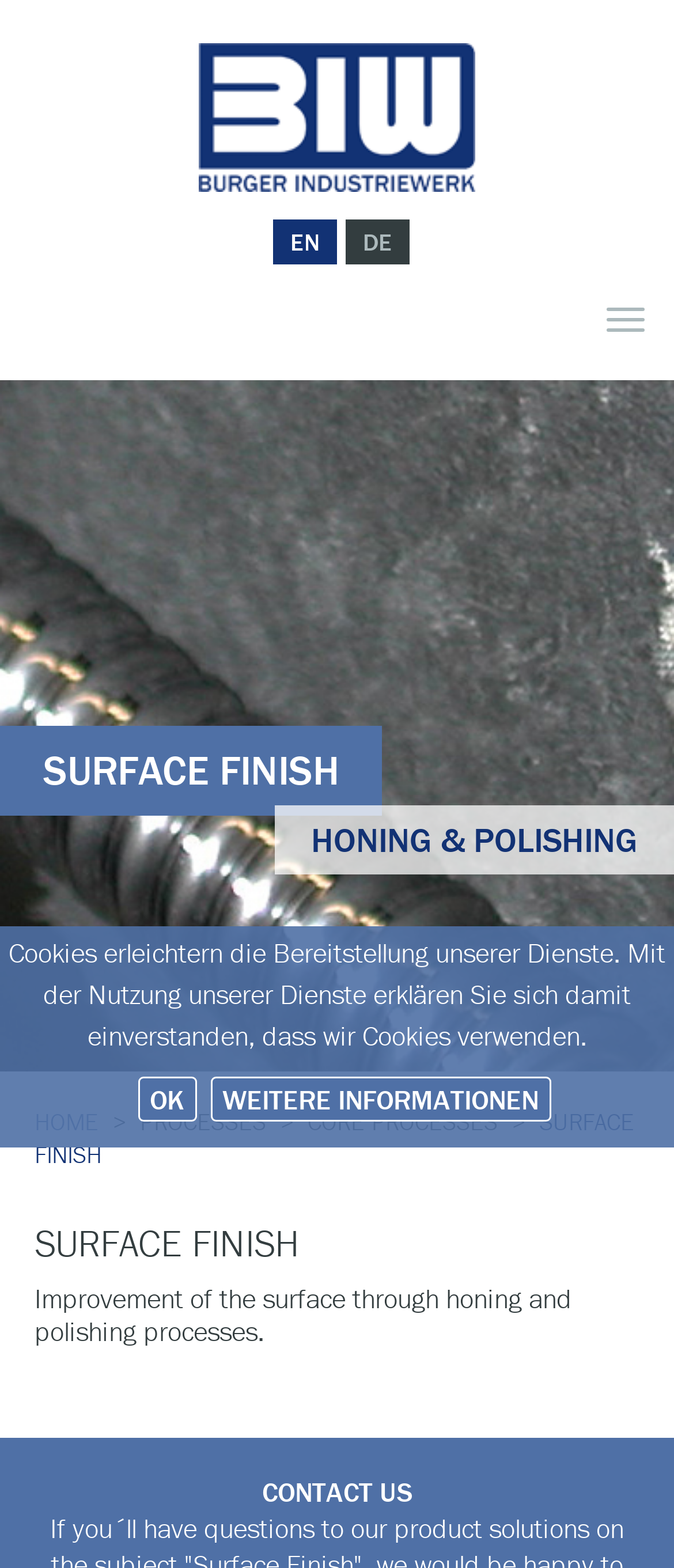Provide a comprehensive description of the webpage.

The webpage is about Burger Industriewerk GmbH & Co. KG, a company specializing in precision technology. At the top of the page, there is a notification about cookies, with an "OK" button and a link to "WEITERE INFORMATIONEN" (Further Information) on the right side. Below this notification, the company's logo is displayed, accompanied by language selection links "EN" and "DE" on the right.

On the top-right corner, there is a navigation toggle button. The main content of the page is divided into two sections. On the left, there is a vertical listbox with two headings: "SURFACE FINISH" and "HONING & POLISHING". On the right, there are several links, including "HOME", and a breadcrumb trail indicating the current page's location within the website's hierarchy. The main heading "SURFACE FINISH" is displayed prominently, with a brief description below it, explaining the improvement of surfaces through honing and polishing processes. At the bottom of the page, there is a "CONTACT US" link.